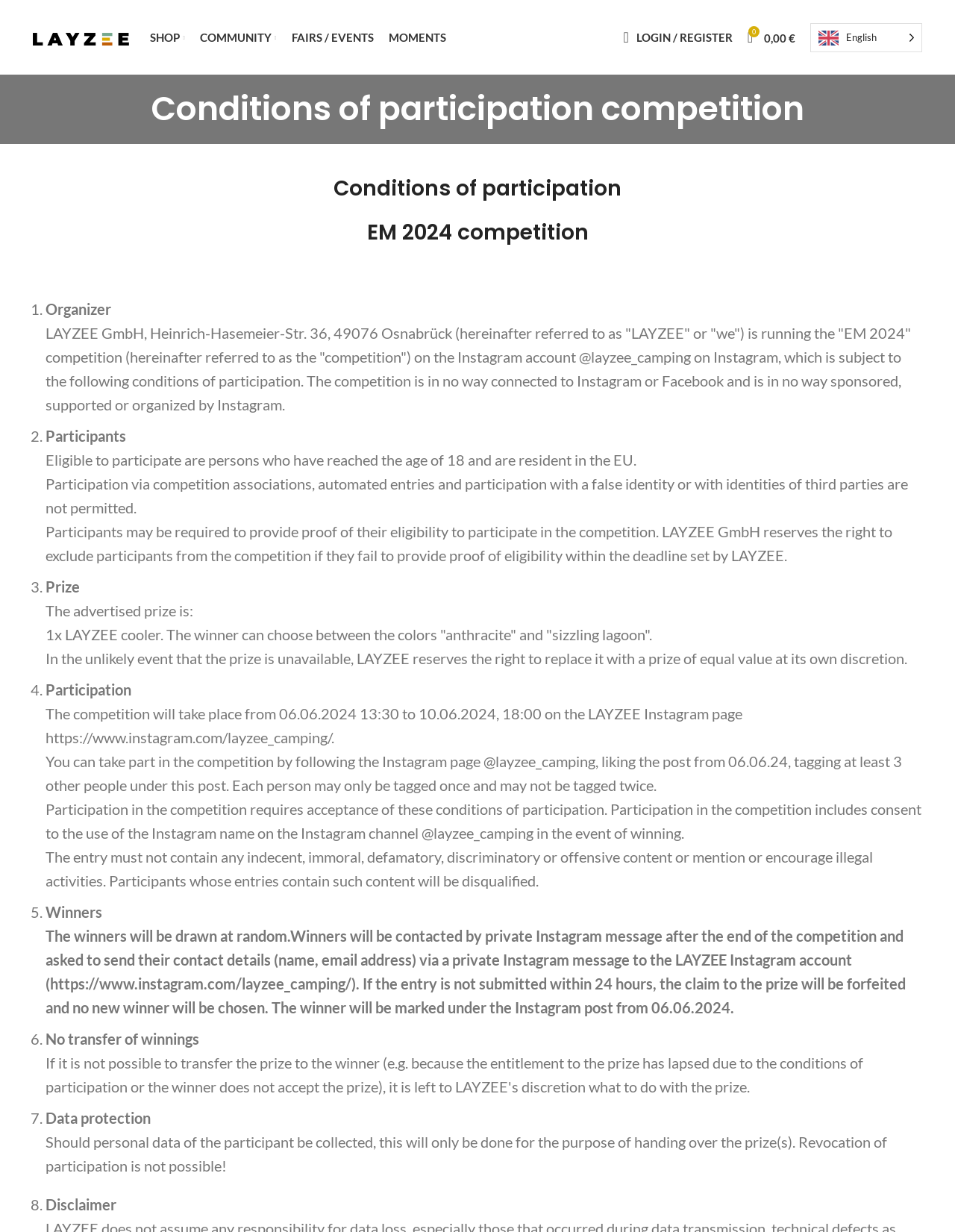Please give a short response to the question using one word or a phrase:
How can participants take part in the competition?

Follow Instagram page, like post, tag 3 people